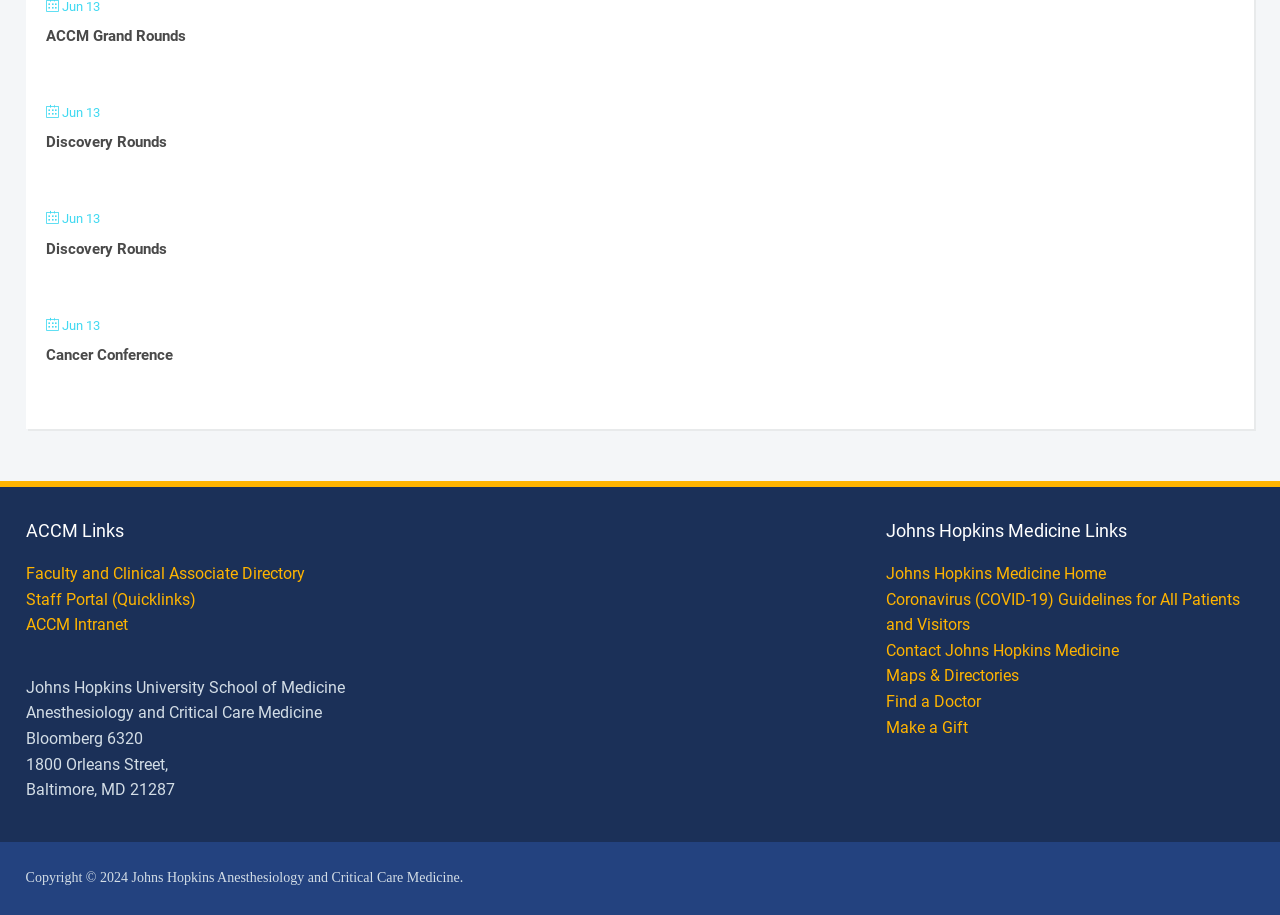Provide the bounding box coordinates of the HTML element described by the text: "Faculty and Clinical Associate Directory".

[0.02, 0.616, 0.238, 0.637]